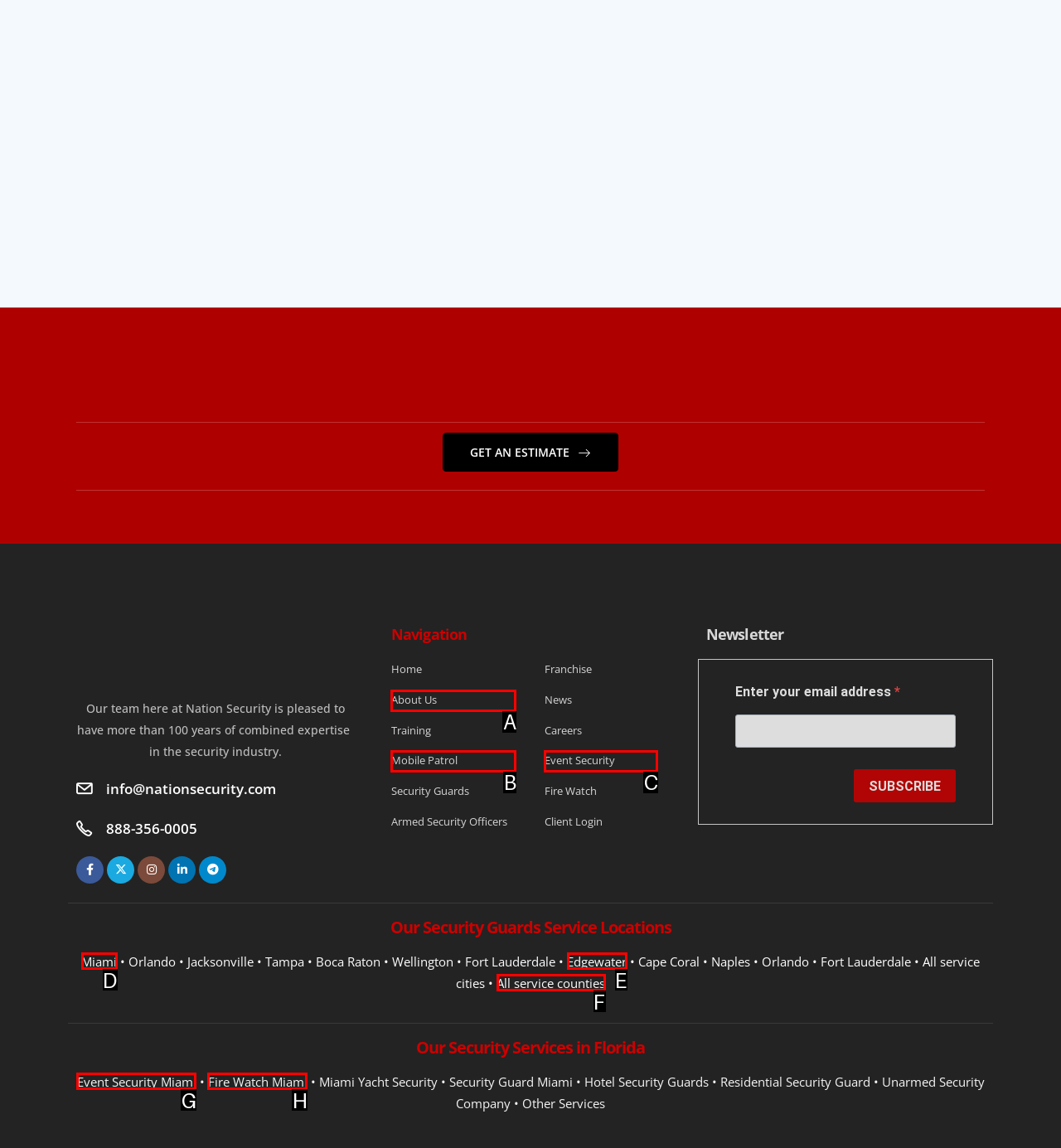Tell me which one HTML element best matches the description: Mobile Patrol Answer with the option's letter from the given choices directly.

B